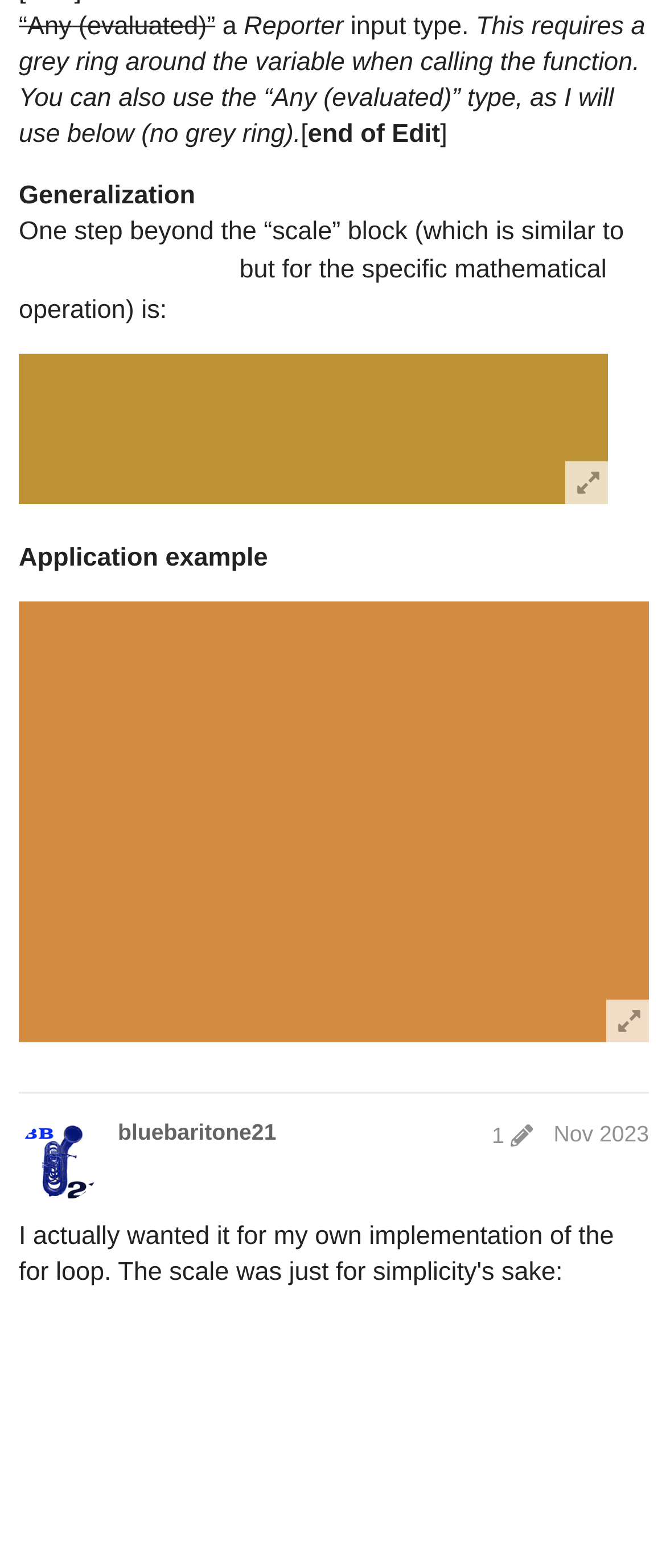Determine the bounding box coordinates for the area that should be clicked to carry out the following instruction: "view the image of Programming tools DEVLAB script pic 28".

[0.028, 0.215, 0.913, 0.311]